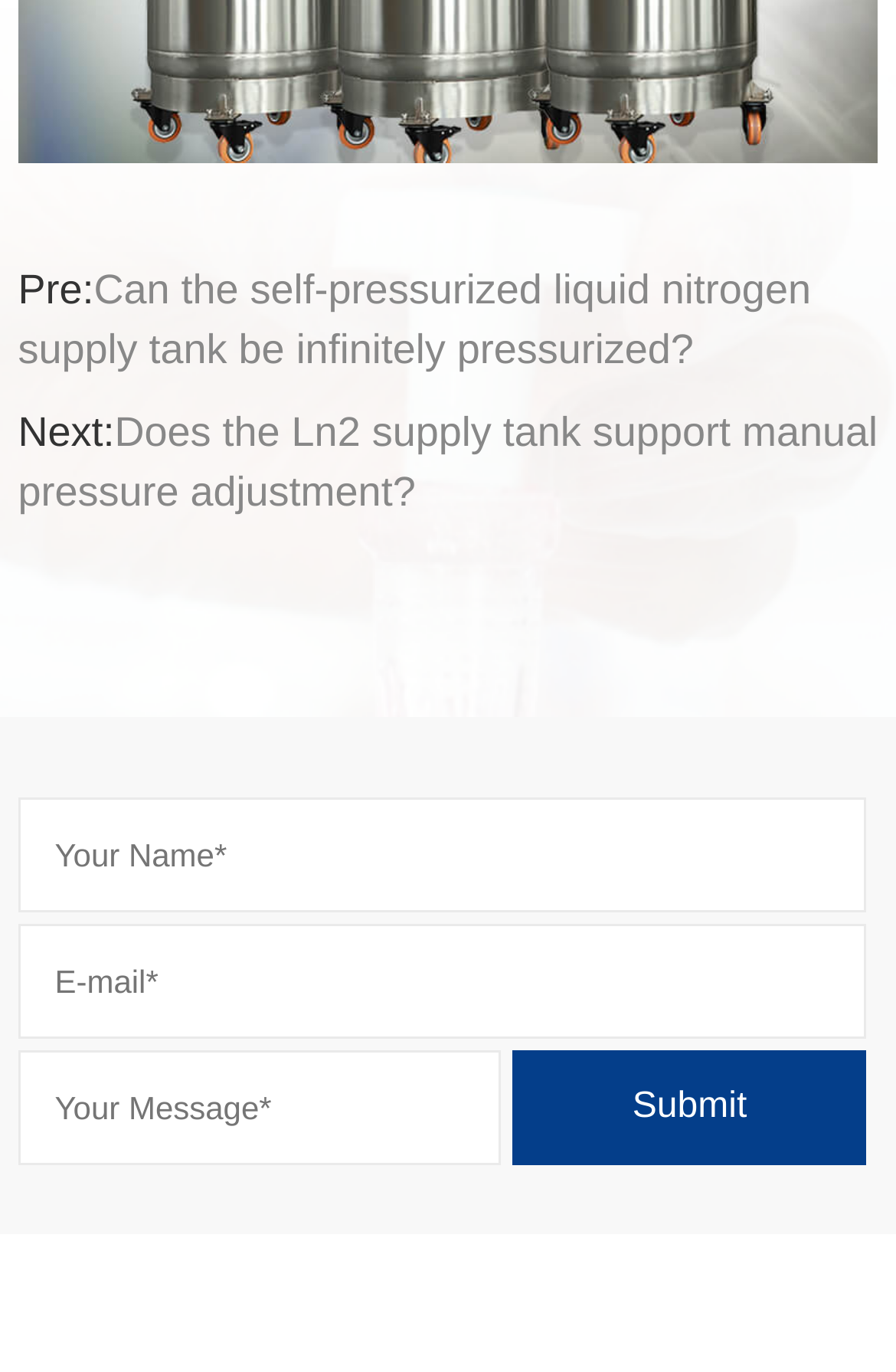What is the topic of the first link?
Answer the question with a single word or phrase, referring to the image.

Liquid nitrogen supply tank